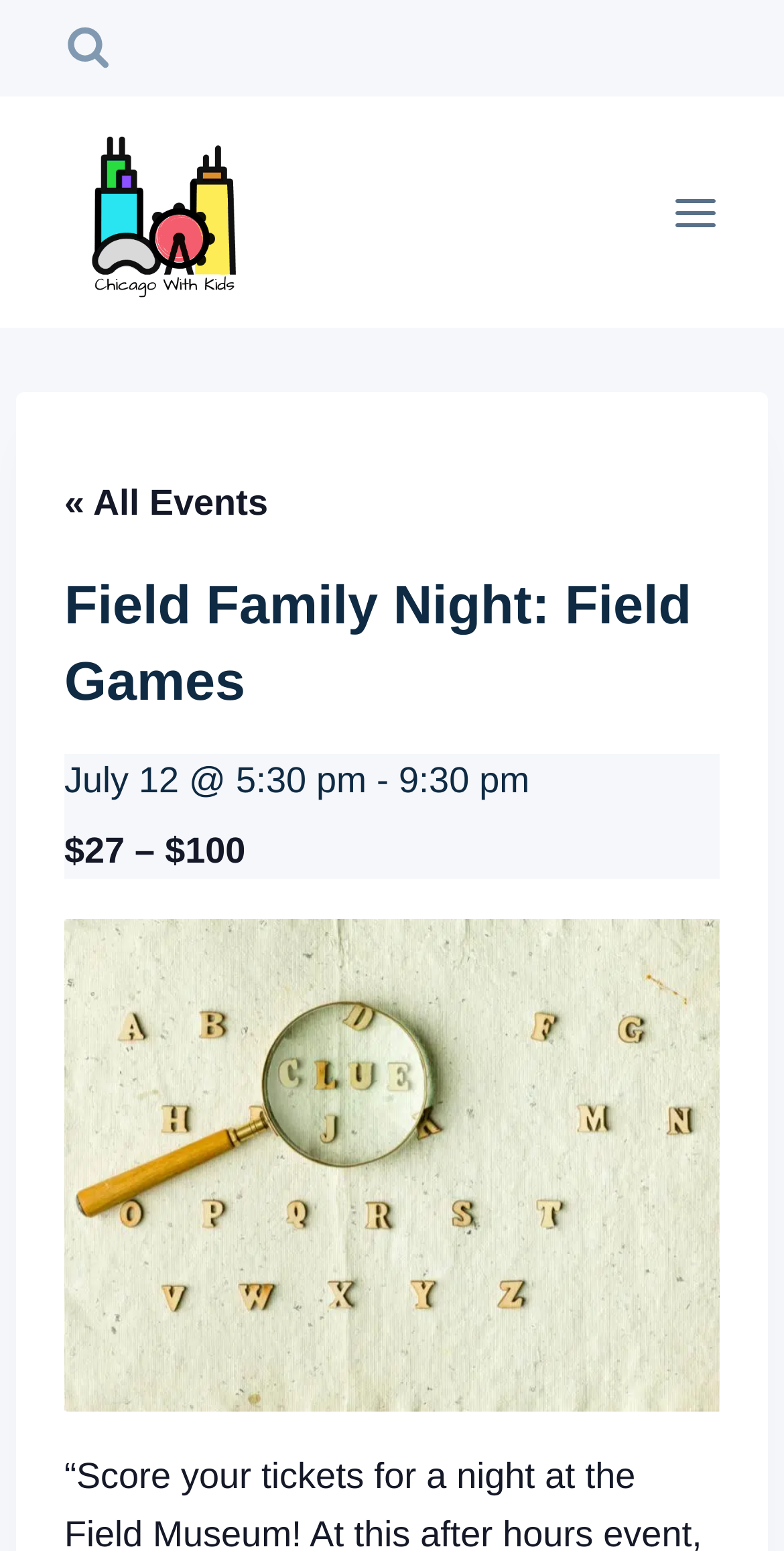Is there a way to scroll to the top of the page?
Look at the image and answer the question with a single word or phrase.

Yes